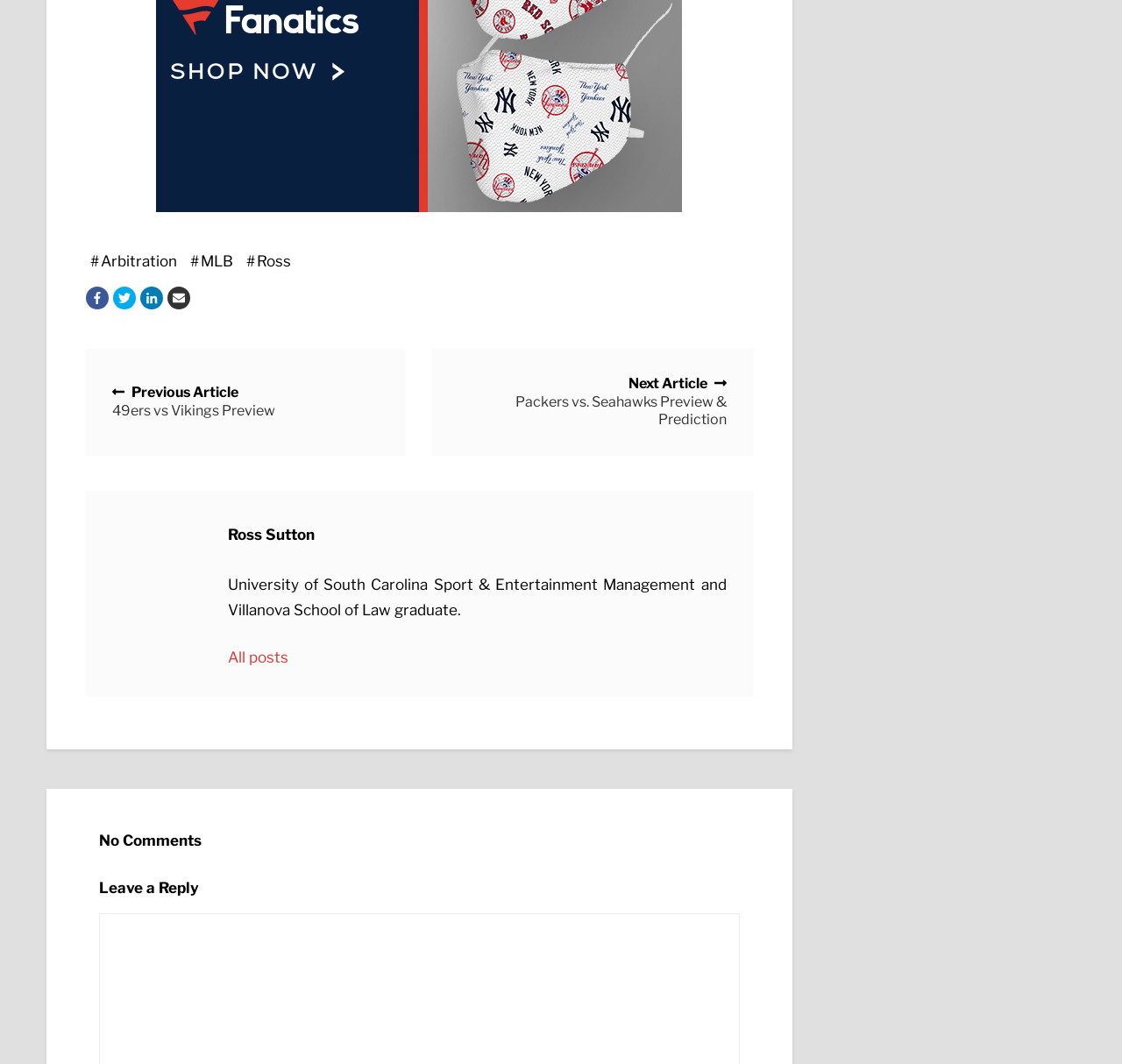Please identify the bounding box coordinates of the element's region that needs to be clicked to fulfill the following instruction: "View all posts". The bounding box coordinates should consist of four float numbers between 0 and 1, i.e., [left, top, right, bottom].

[0.203, 0.606, 0.647, 0.63]